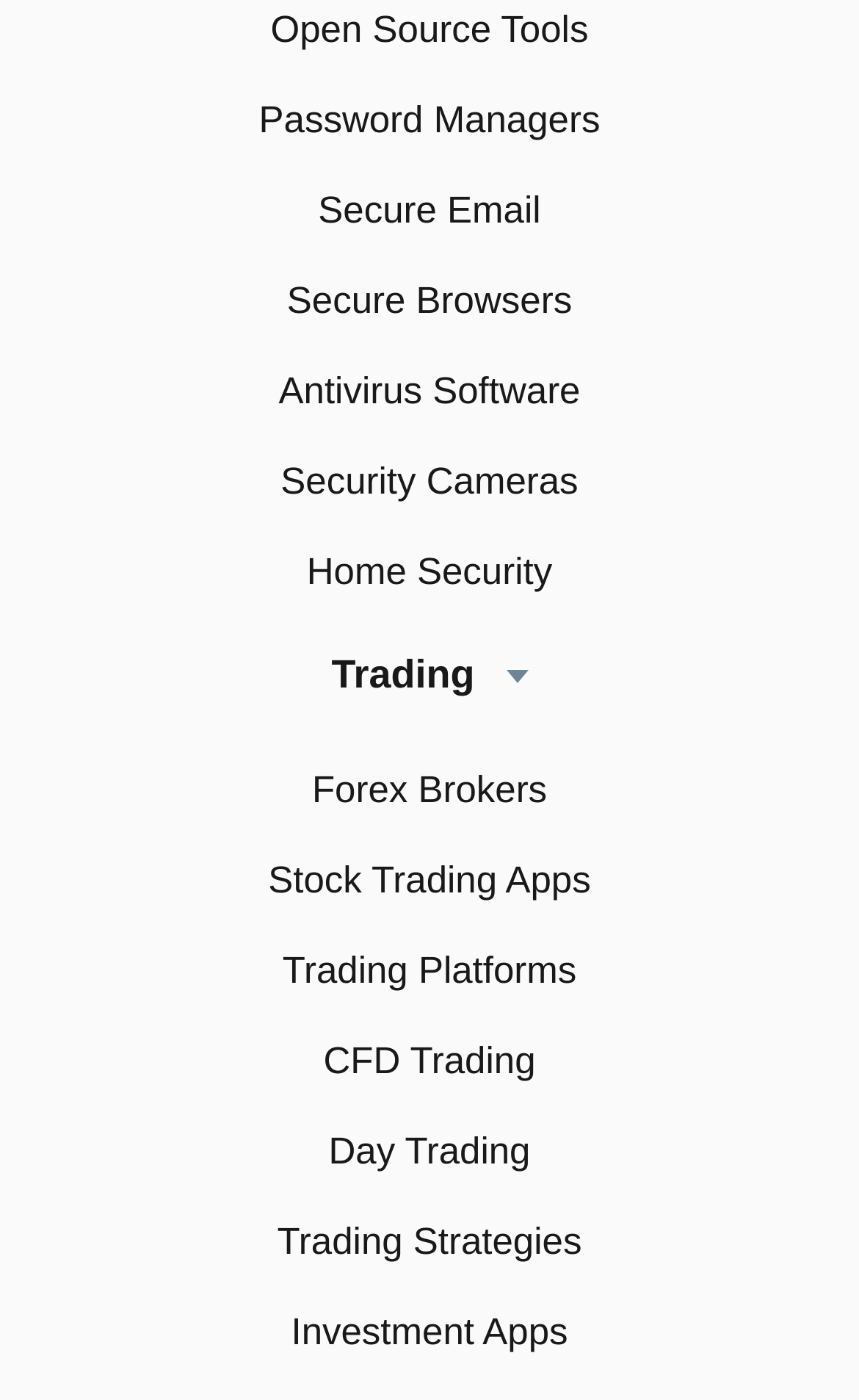Find the bounding box coordinates of the area that needs to be clicked in order to achieve the following instruction: "Browse Forex Brokers". The coordinates should be specified as four float numbers between 0 and 1, i.e., [left, top, right, bottom].

[0.363, 0.549, 0.637, 0.579]